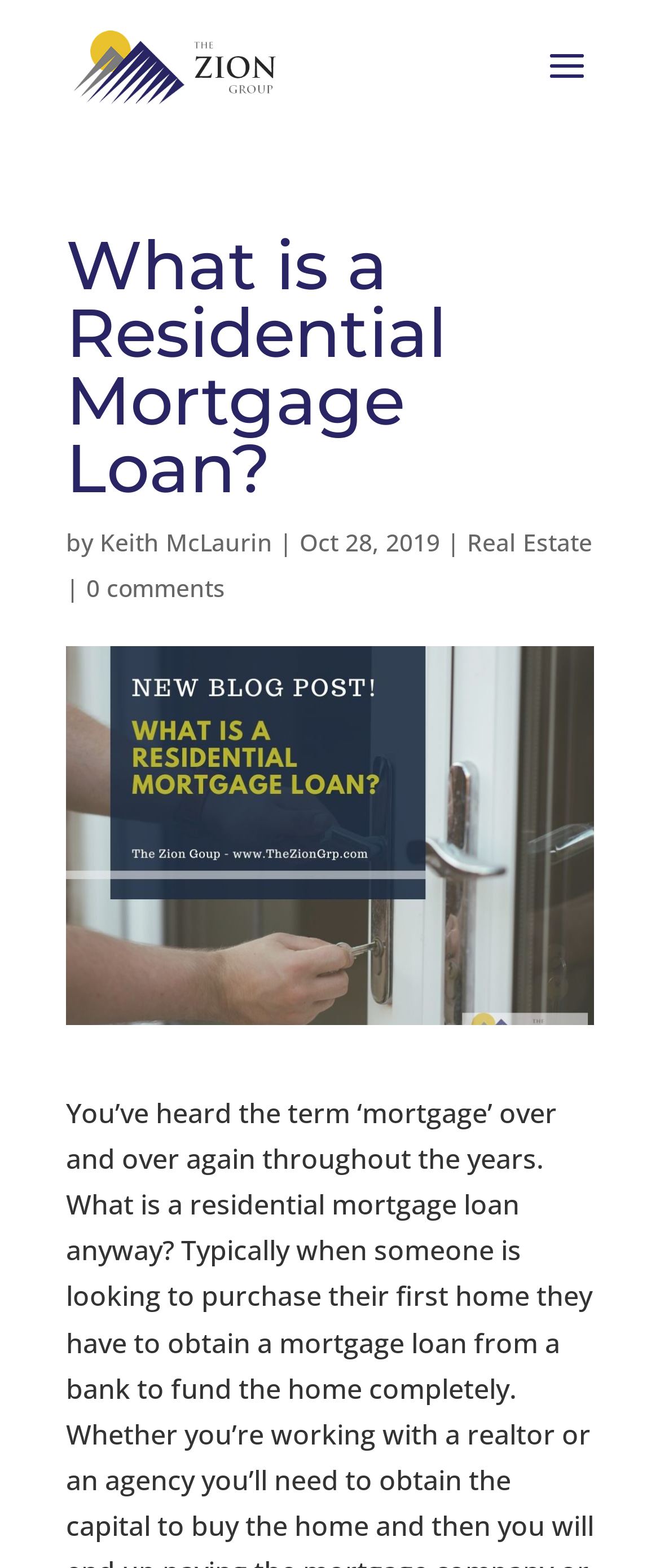Review the image closely and give a comprehensive answer to the question: Who wrote the article?

The author of the article can be found by looking at the text next to the 'by' keyword, which is 'Keith McLaurin'.